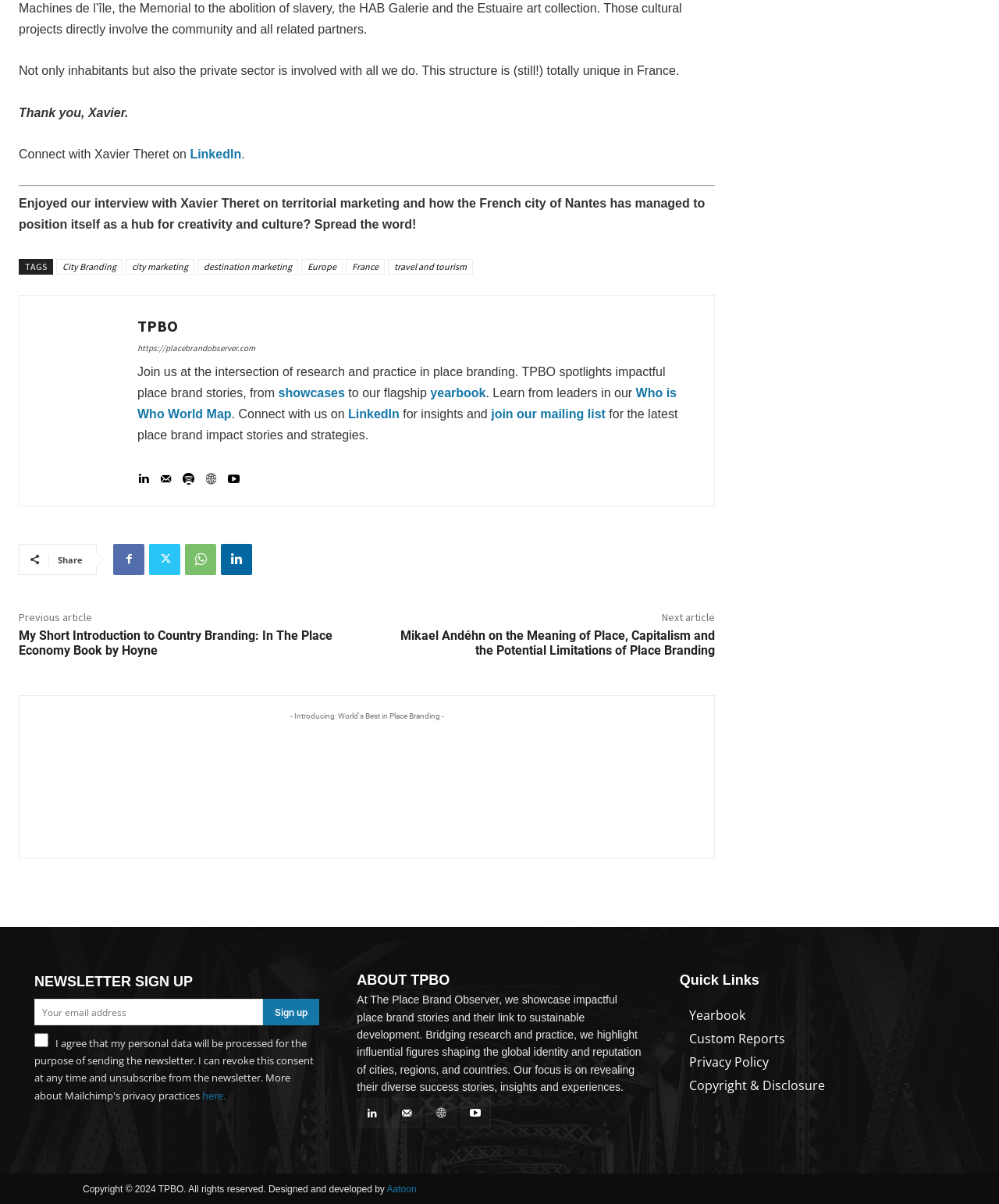What is the focus of TPBO? Please answer the question using a single word or phrase based on the image.

Cities, regions, and countries